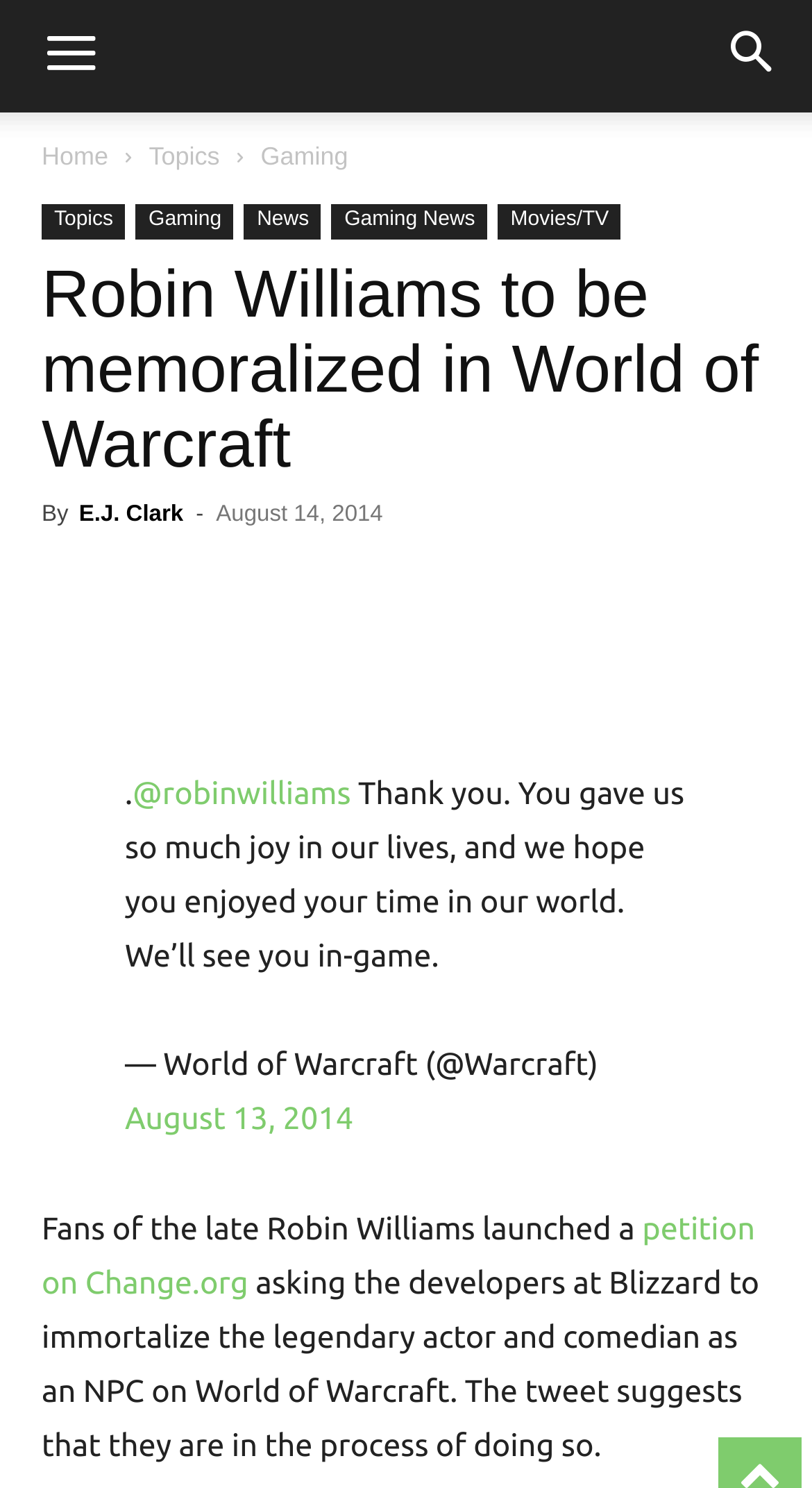What is the purpose of the petition mentioned in the article?
Using the image, provide a detailed and thorough answer to the question.

The purpose of the petition can be determined by reading the text 'asking the developers at Blizzard to immortalize the legendary actor and comedian as an NPC on World of Warcraft', which indicates that the purpose of the petition is to immortalize Robin Williams as an NPC in the game.